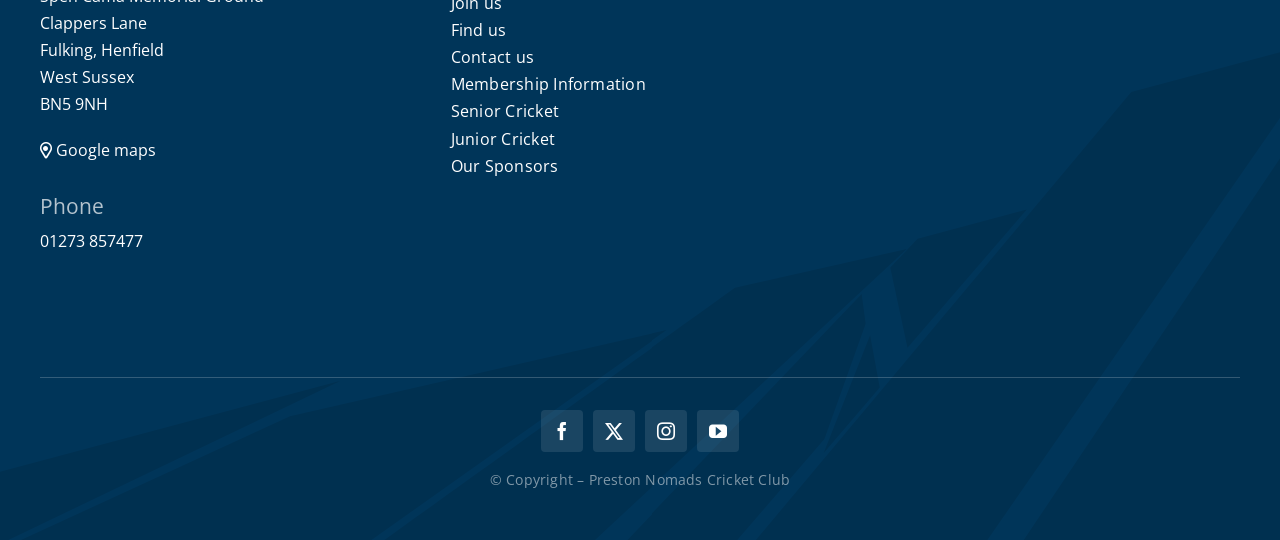What is the link to find the location of Preston Nomads Cricket Club?
Based on the image, answer the question with a single word or brief phrase.

Google maps